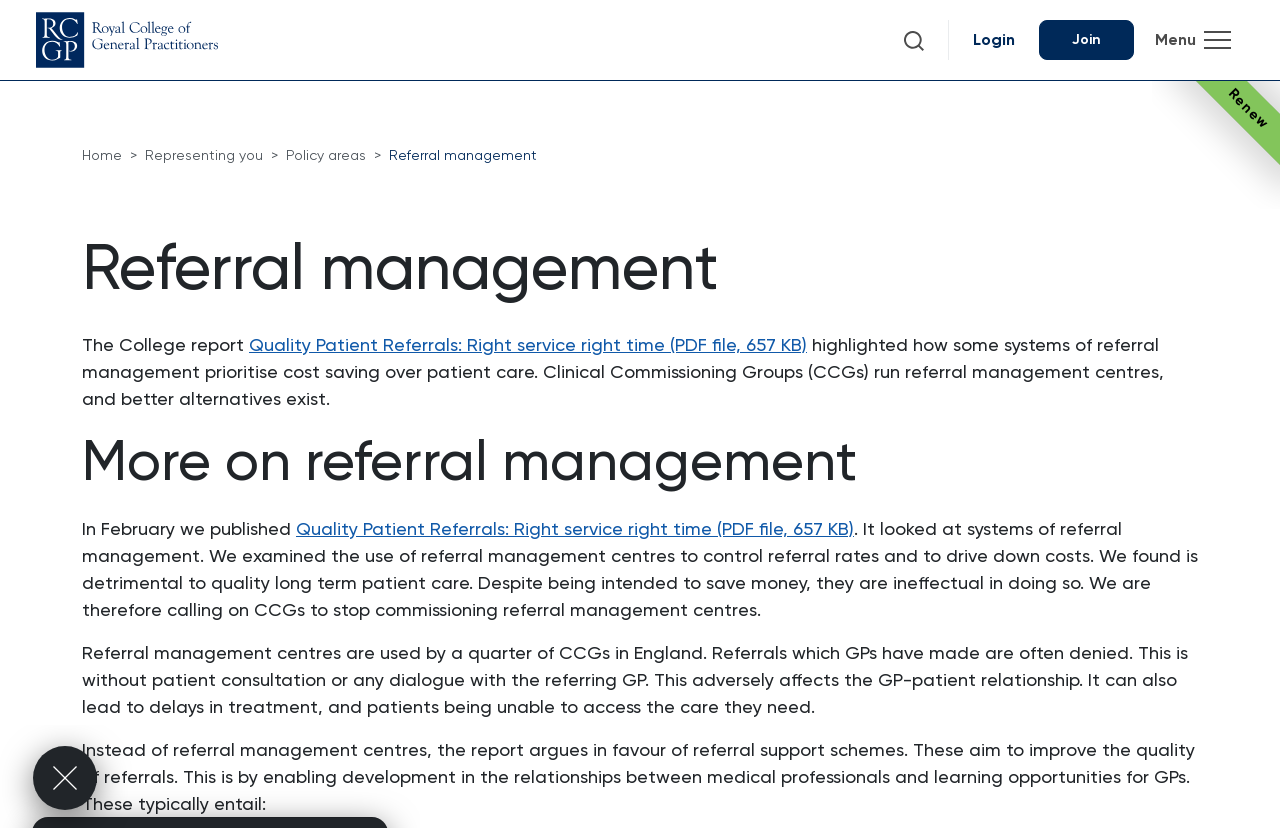Please determine the bounding box coordinates of the area that needs to be clicked to complete this task: 'Click on the 'private company website' link'. The coordinates must be four float numbers between 0 and 1, formatted as [left, top, right, bottom].

None